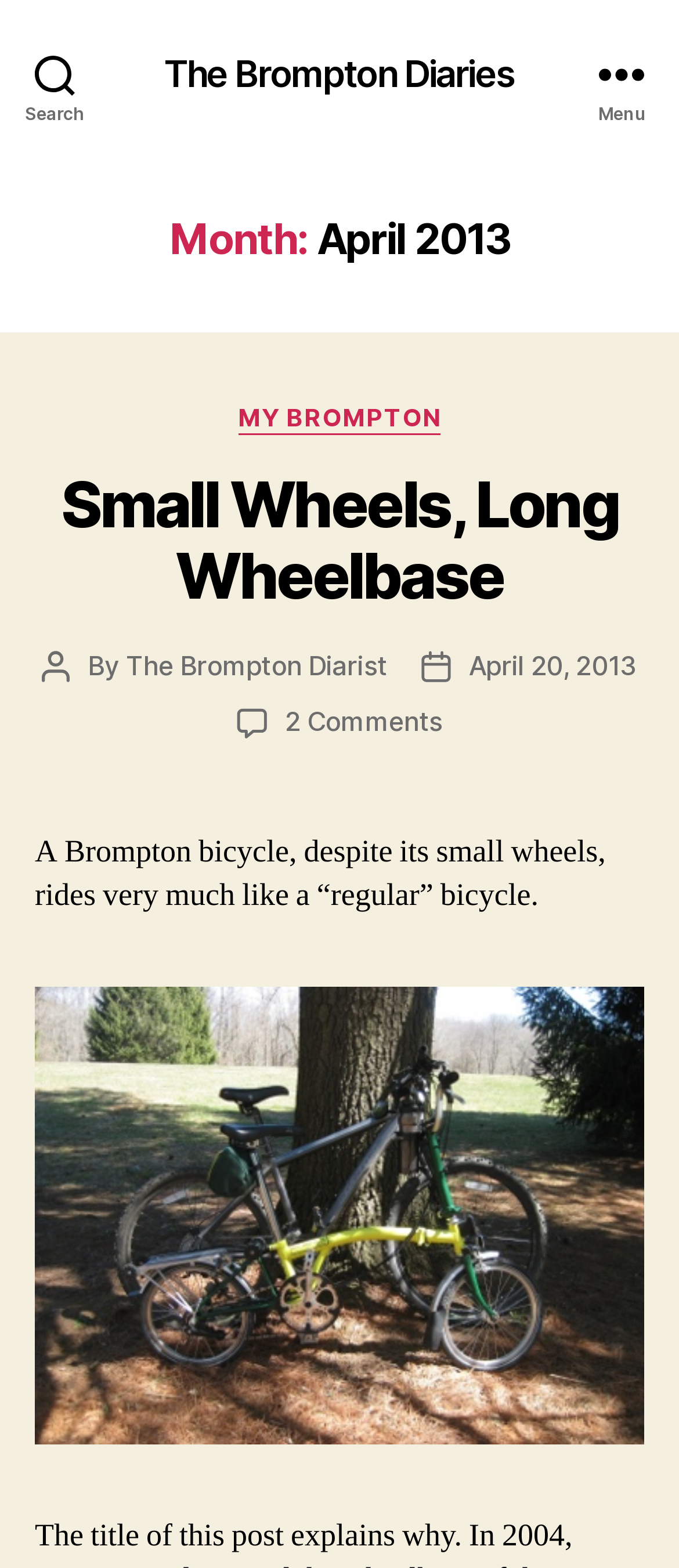Identify the bounding box coordinates of the clickable section necessary to follow the following instruction: "Open the menu". The coordinates should be presented as four float numbers from 0 to 1, i.e., [left, top, right, bottom].

[0.831, 0.0, 1.0, 0.093]